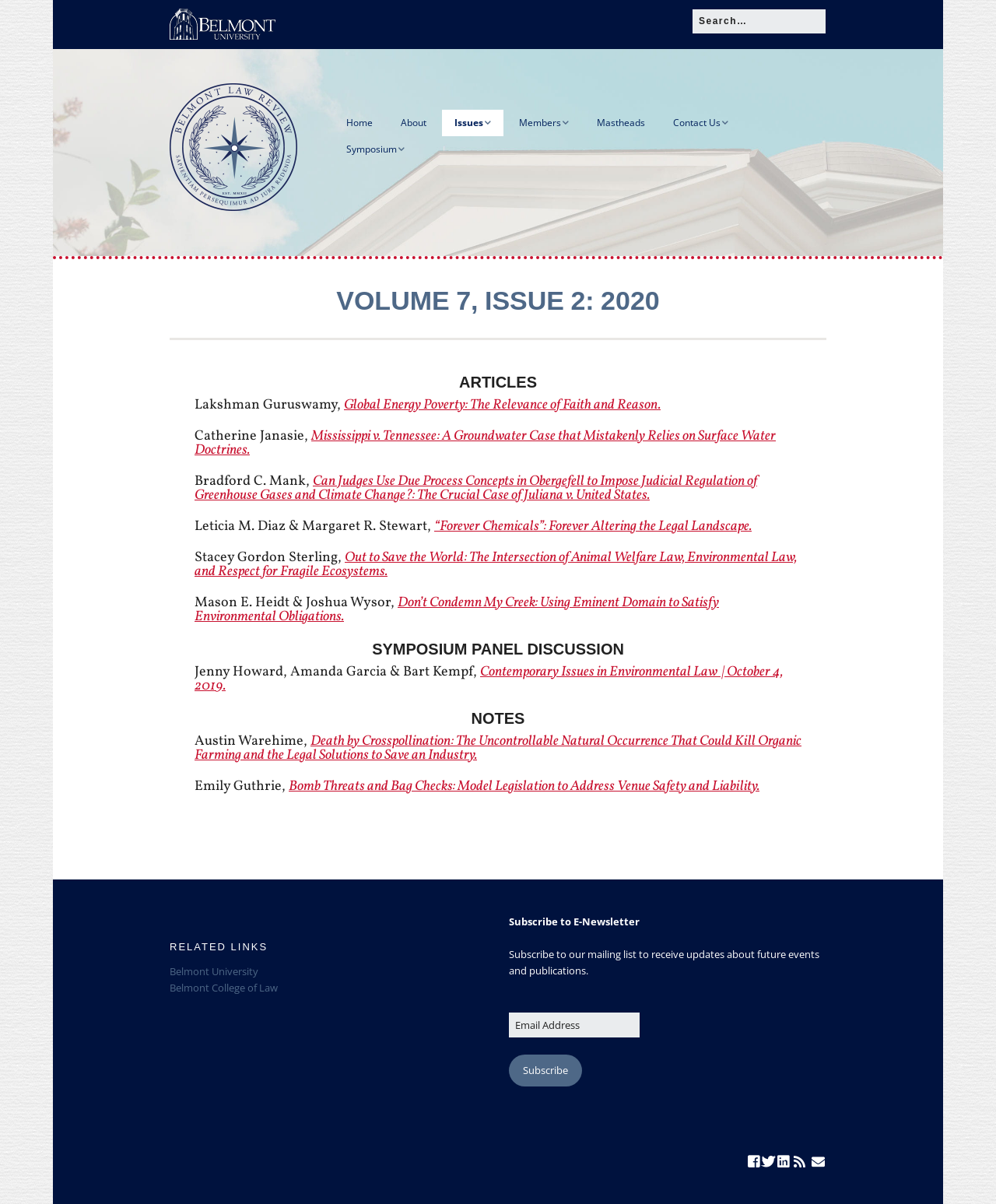Respond with a single word or phrase for the following question: 
What is the name of the law review?

Belmont Law Review